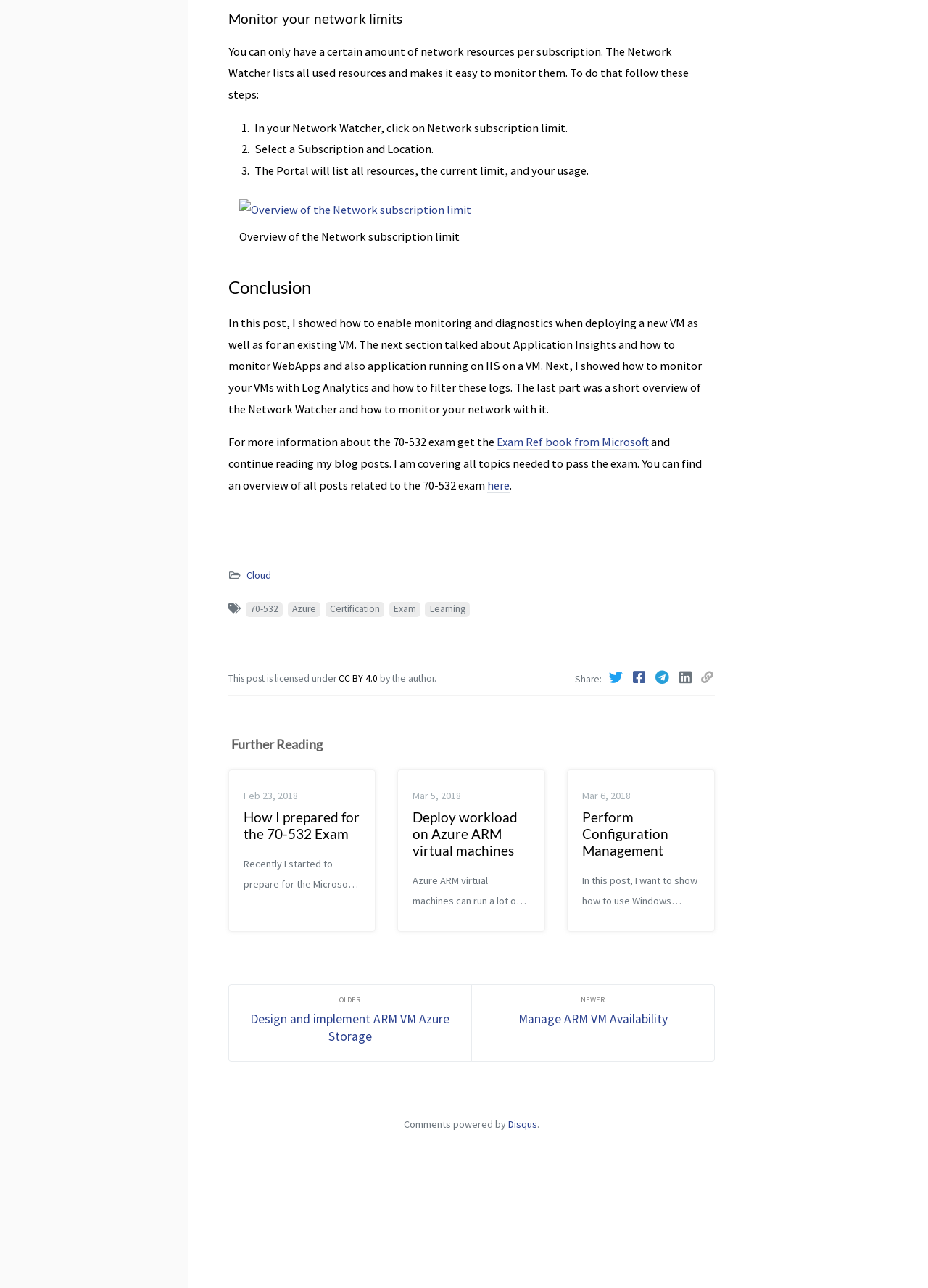How can users share this post?
Using the image, provide a concise answer in one word or a short phrase.

Through social media